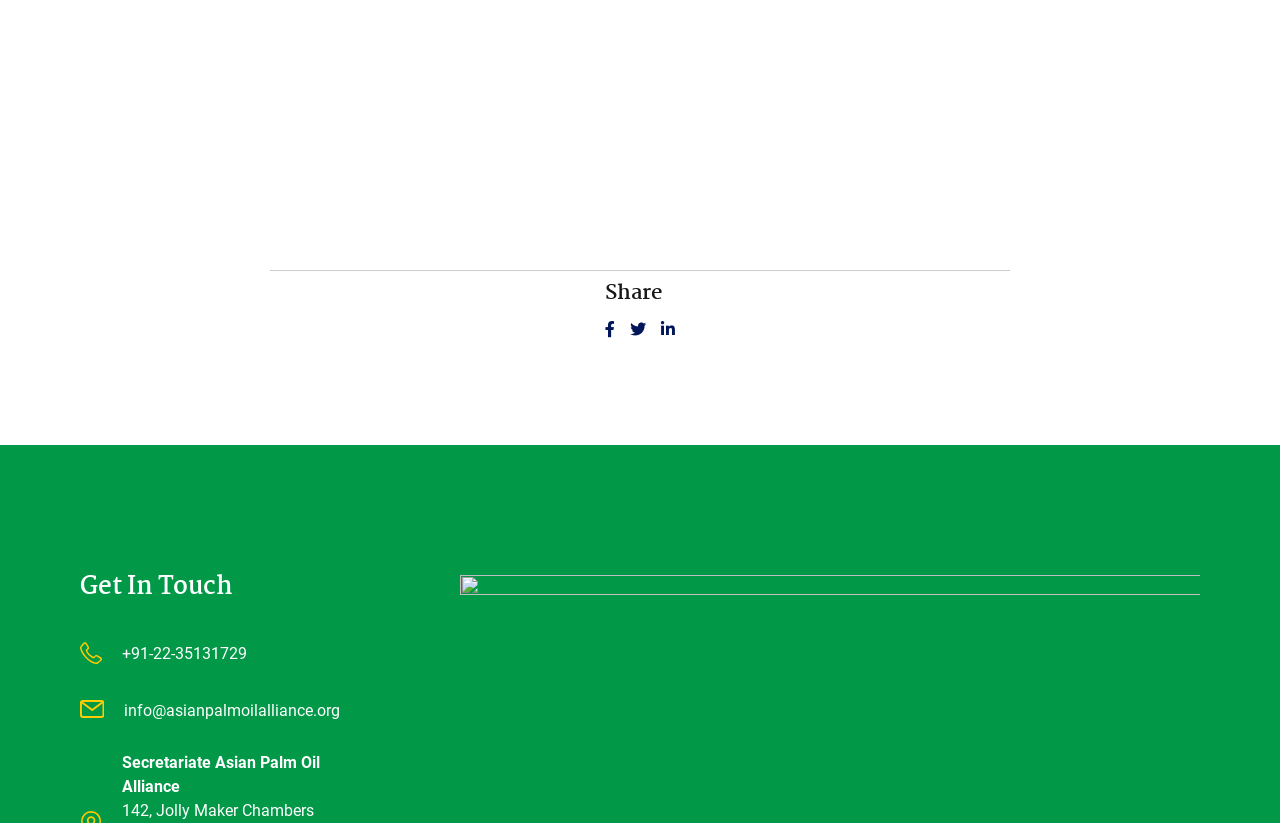Respond with a single word or phrase to the following question: How many social media links are provided in the footer?

3